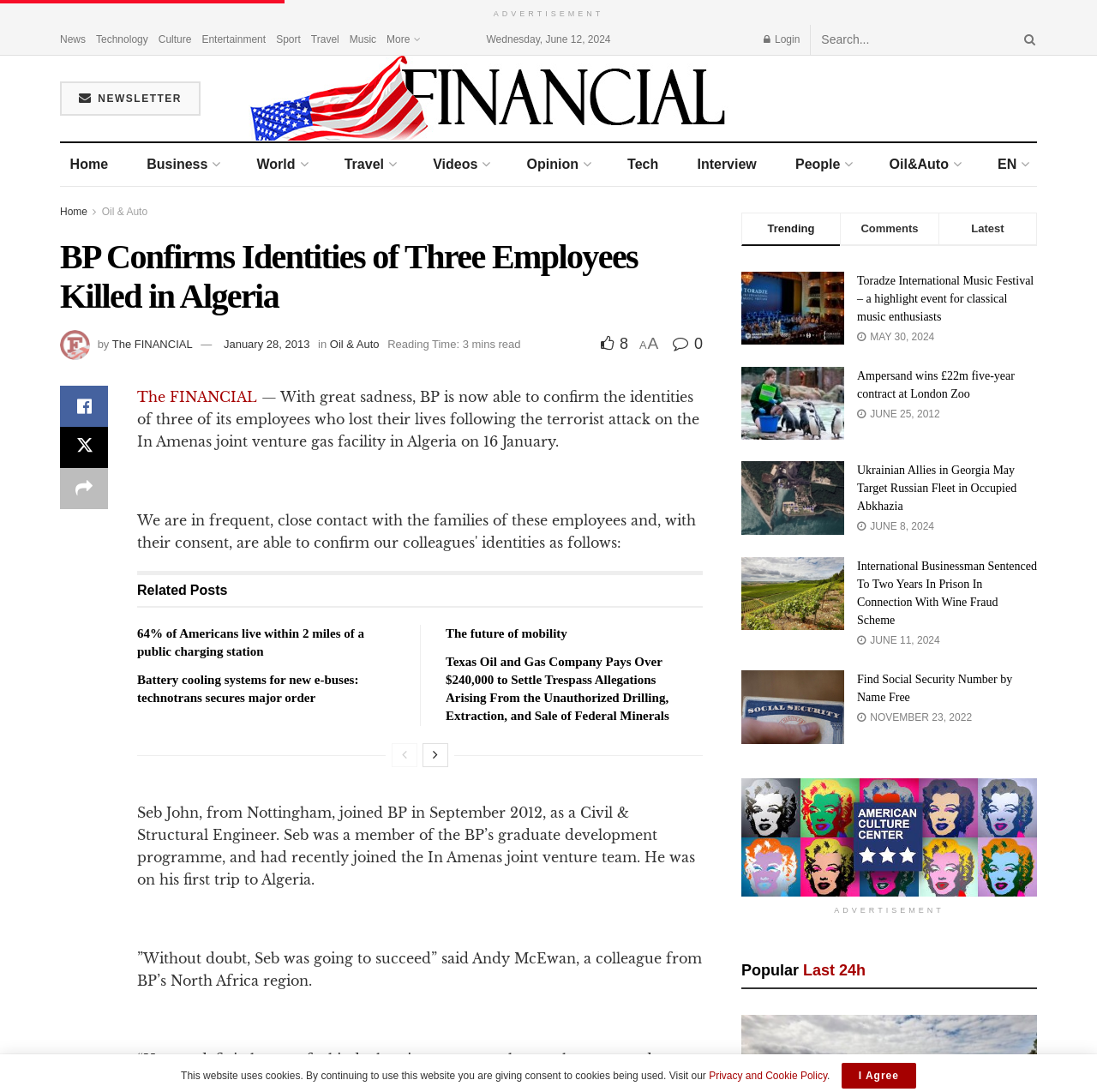Please determine the bounding box coordinates of the section I need to click to accomplish this instruction: "View the 'Related Posts'".

[0.125, 0.526, 0.207, 0.555]